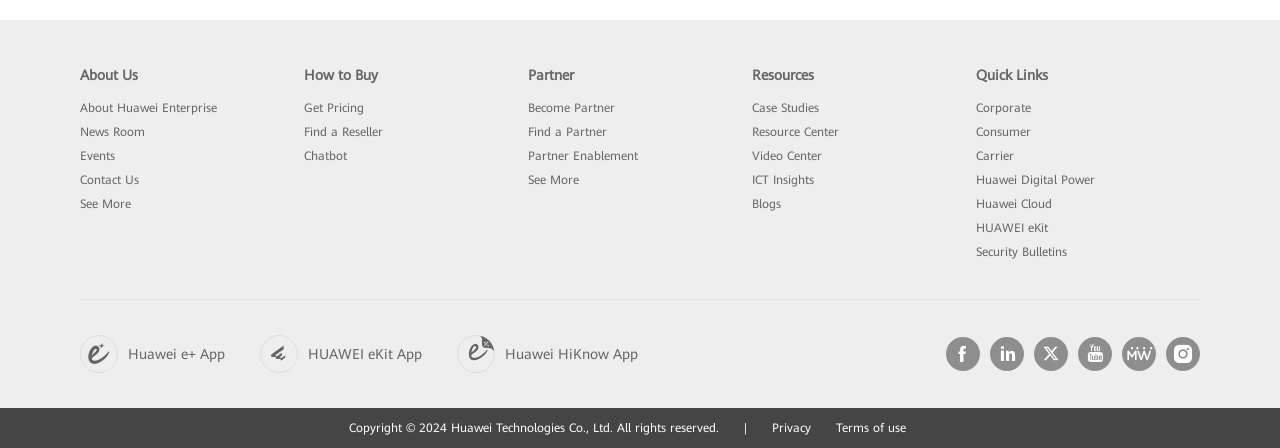Respond with a single word or phrase to the following question:
What is the company name?

Huawei